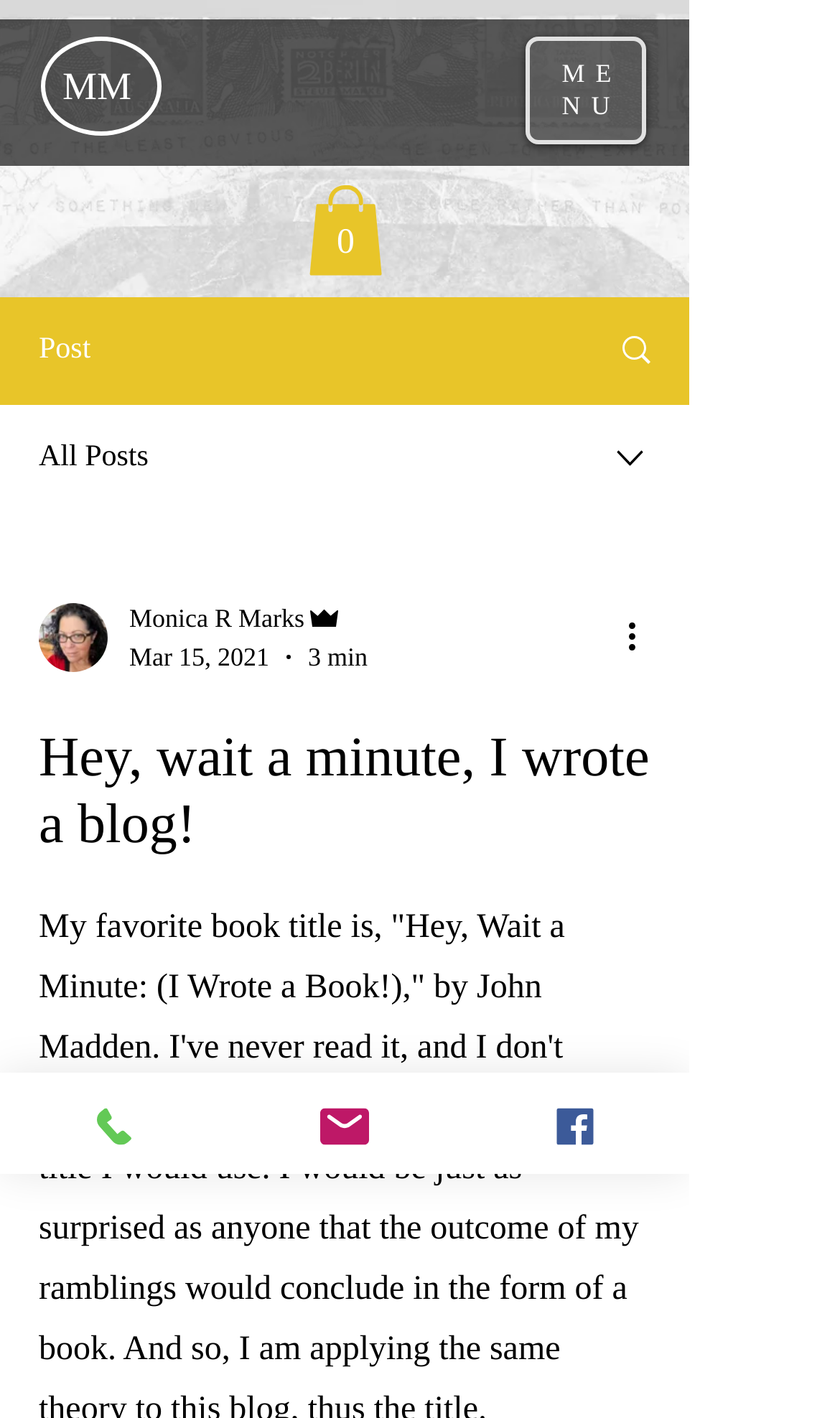Find the bounding box coordinates of the element to click in order to complete the given instruction: "Read the latest post."

[0.046, 0.235, 0.108, 0.258]